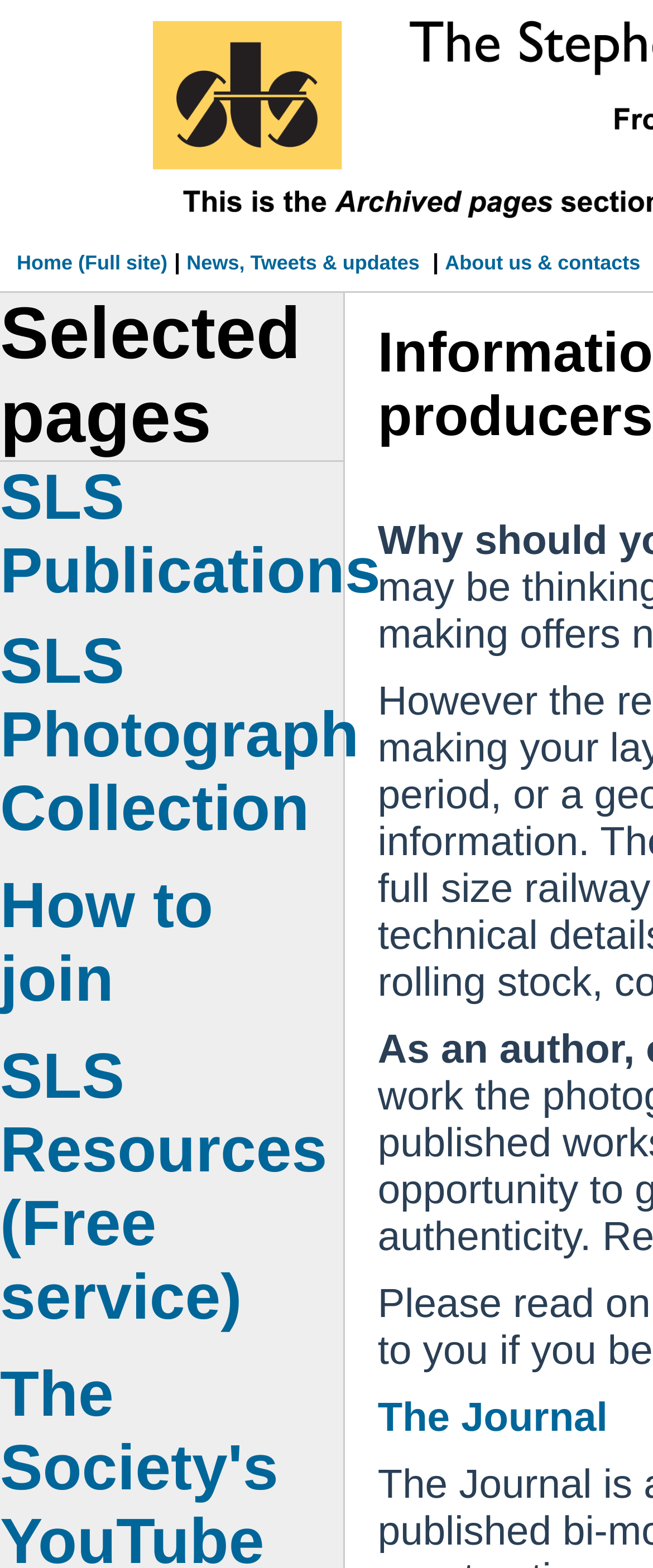Describe all significant elements and features of the webpage.

The webpage is a resource hub for model makers, authors, and others, providing various links and information. At the top, there is a navigation menu with four links: "Home (Full site)", "News, Tweets & updates", and "About us & contacts", separated by vertical lines. 

Below the navigation menu, there is a section labeled "Selected pages" with four links: "SLS Publications", "SLS Photograph Collection", "How to join", and "SLS Resources (Free service)". These links are stacked vertically, with "SLS Publications" at the top and "SLS Resources (Free service)" at the bottom.

On the right side of the page, near the bottom, there is a standalone link titled "The Journal".